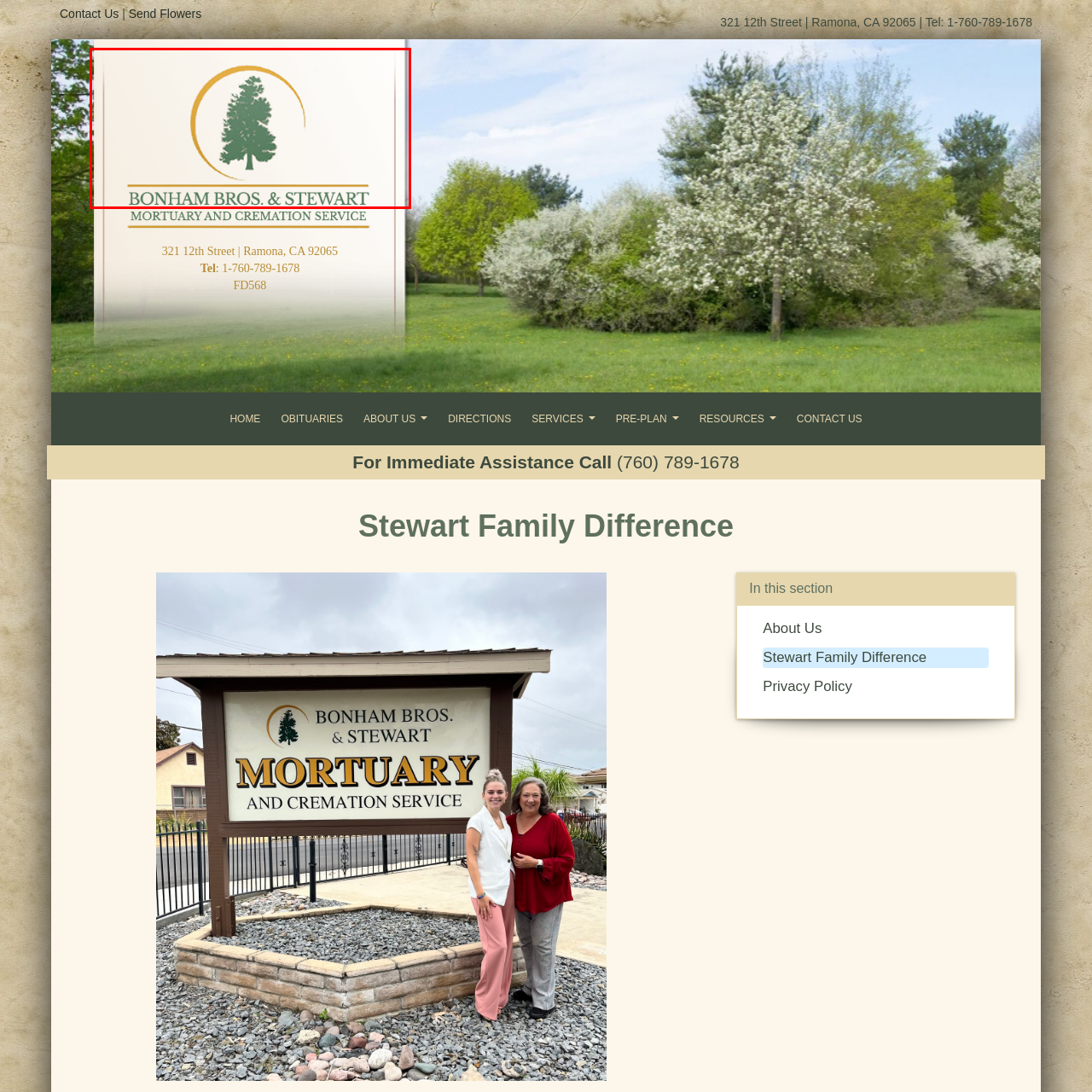What is the font style of the establishment's name in the logo?
Check the image inside the red bounding box and provide your answer in a single word or short phrase.

Elegant